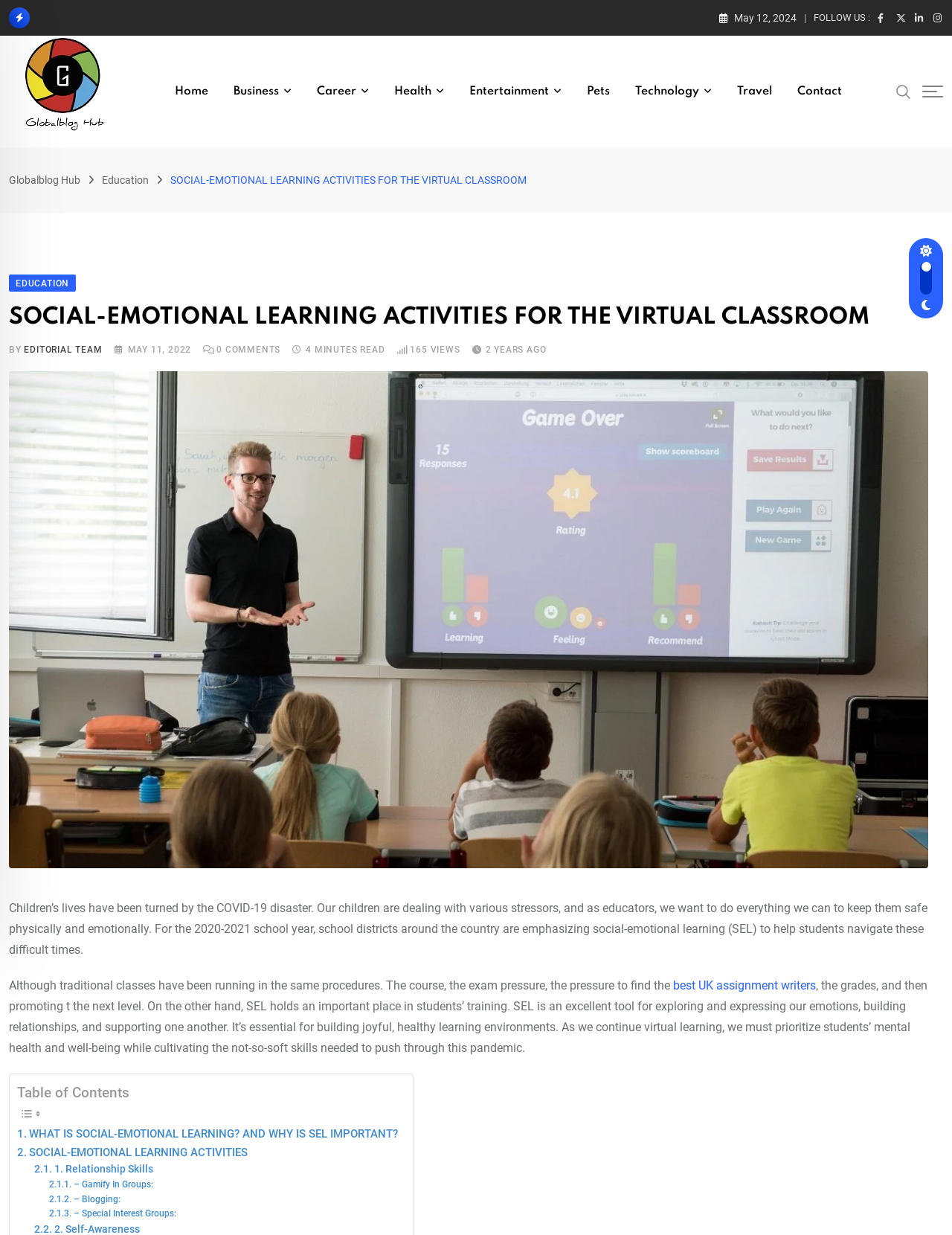Refer to the image and provide a thorough answer to this question:
What is the name of the logo in the top-left corner?

The logo in the top-left corner can be identified as the Globalblog Hub Logo, which is also a link to the homepage of the website.